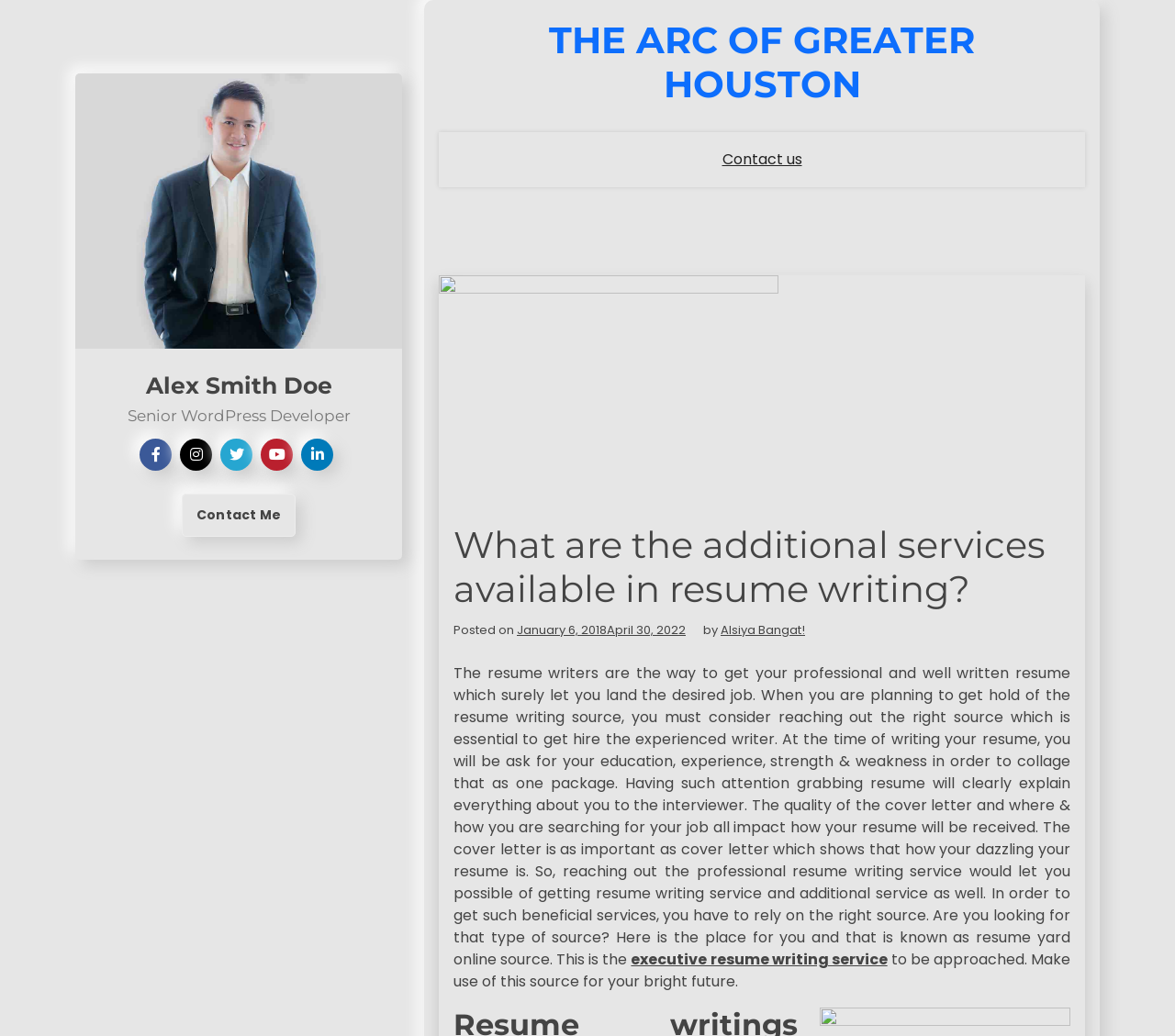What is the name of the organization mentioned in the webpage?
Using the details shown in the screenshot, provide a comprehensive answer to the question.

I found the answer by looking at the heading element 'THE ARC OF GREATER HOUSTON' which is a prominent element on the webpage, indicating that it is the name of the organization.